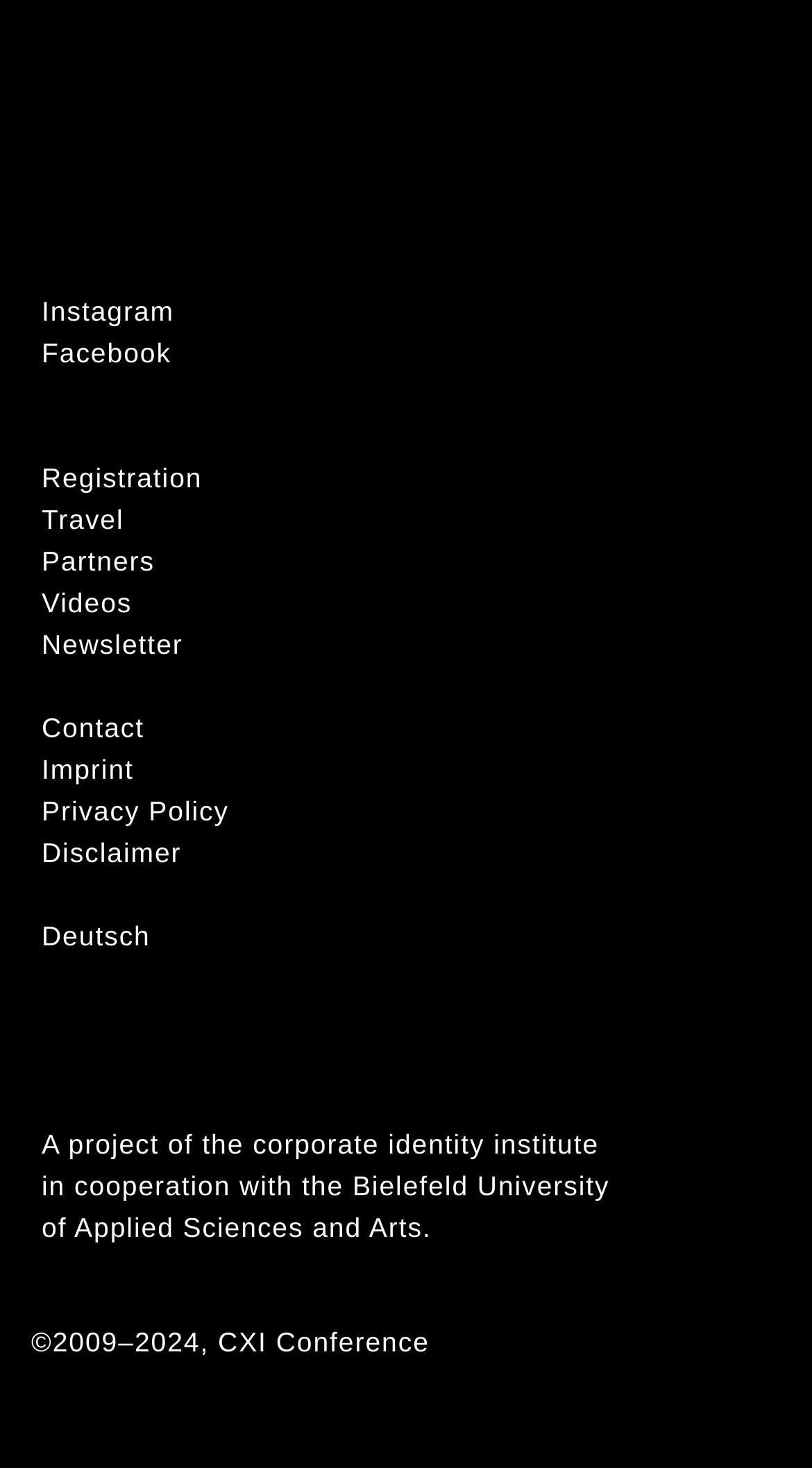Kindly determine the bounding box coordinates for the clickable area to achieve the given instruction: "Visit Instagram".

[0.051, 0.201, 0.215, 0.223]